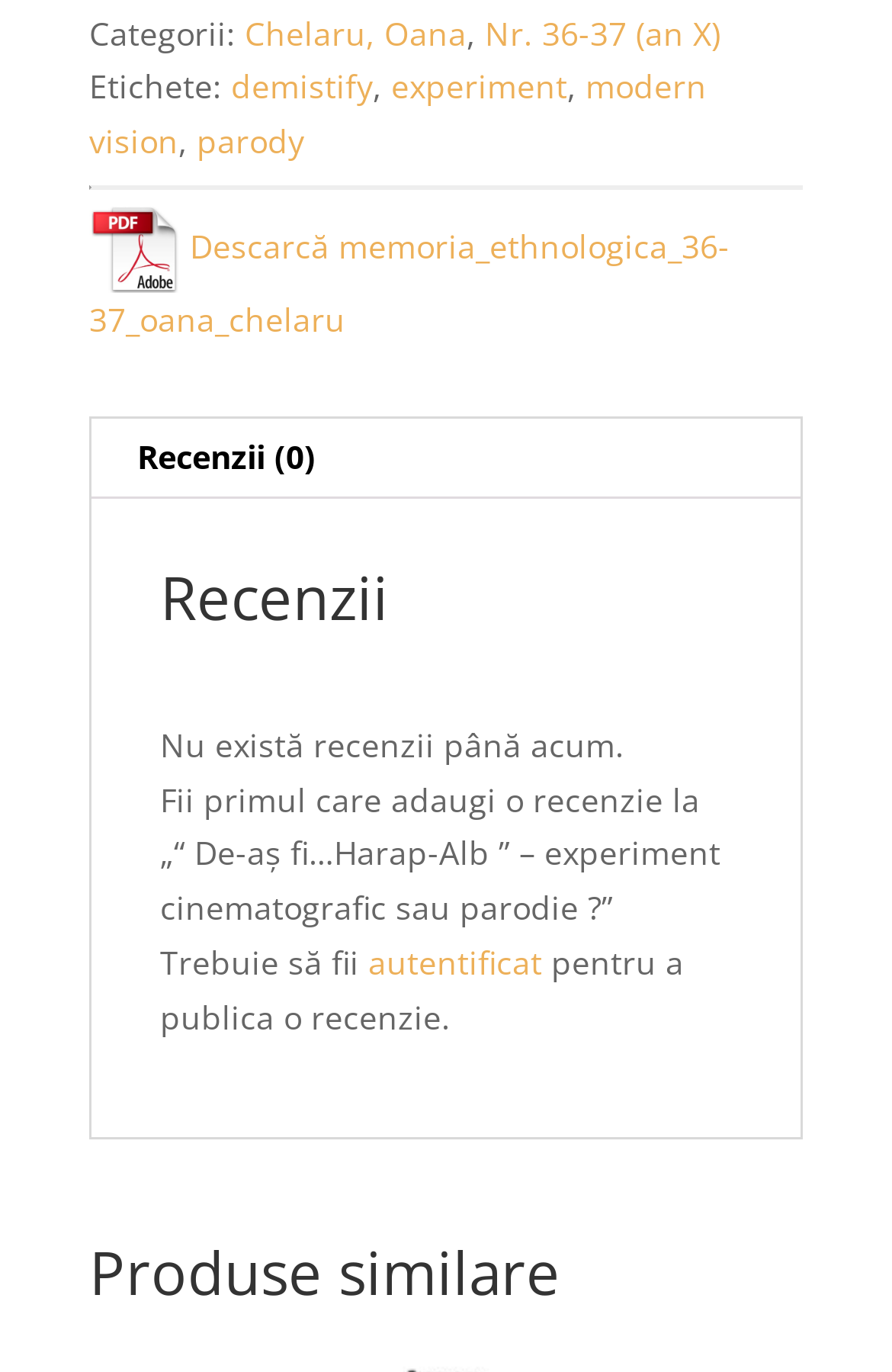Please find the bounding box for the following UI element description. Provide the coordinates in (top-left x, top-left y, bottom-right x, bottom-right y) format, with values between 0 and 1: autentificat

[0.413, 0.685, 0.608, 0.717]